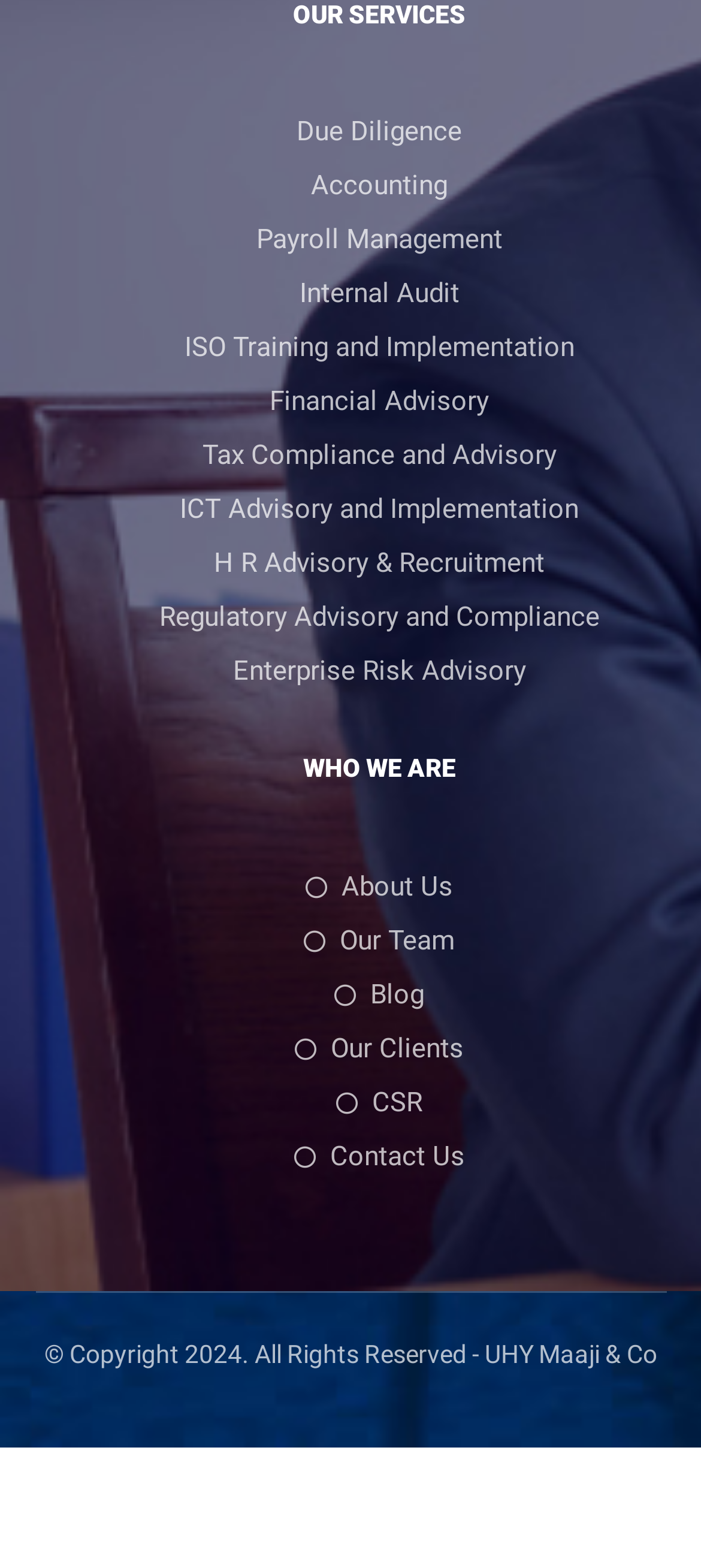How many links are there in the 'WHO WE ARE' section?
Based on the image, respond with a single word or phrase.

6